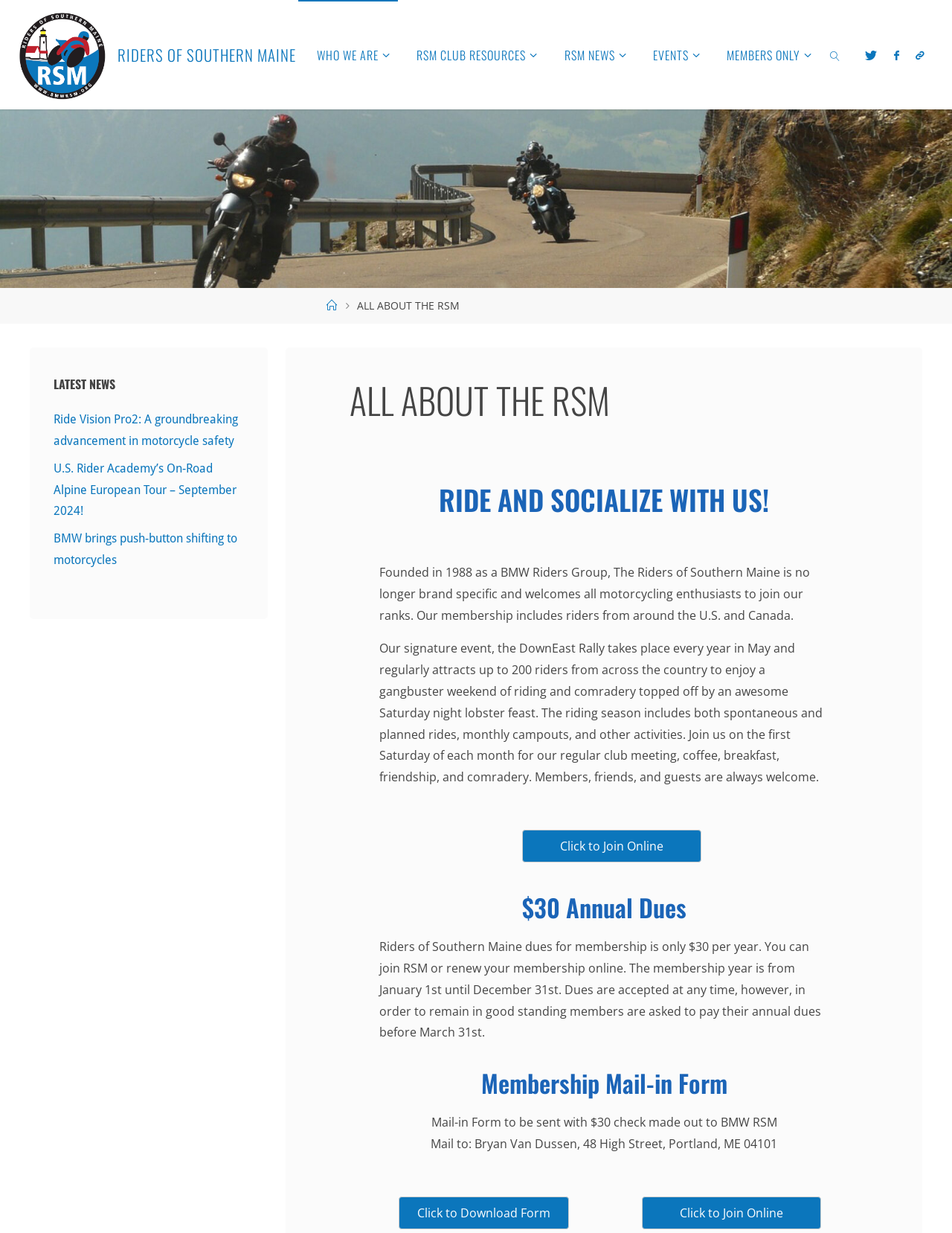Please locate the bounding box coordinates of the element that needs to be clicked to achieve the following instruction: "Learn about who we are". The coordinates should be four float numbers between 0 and 1, i.e., [left, top, right, bottom].

[0.313, 0.0, 0.418, 0.089]